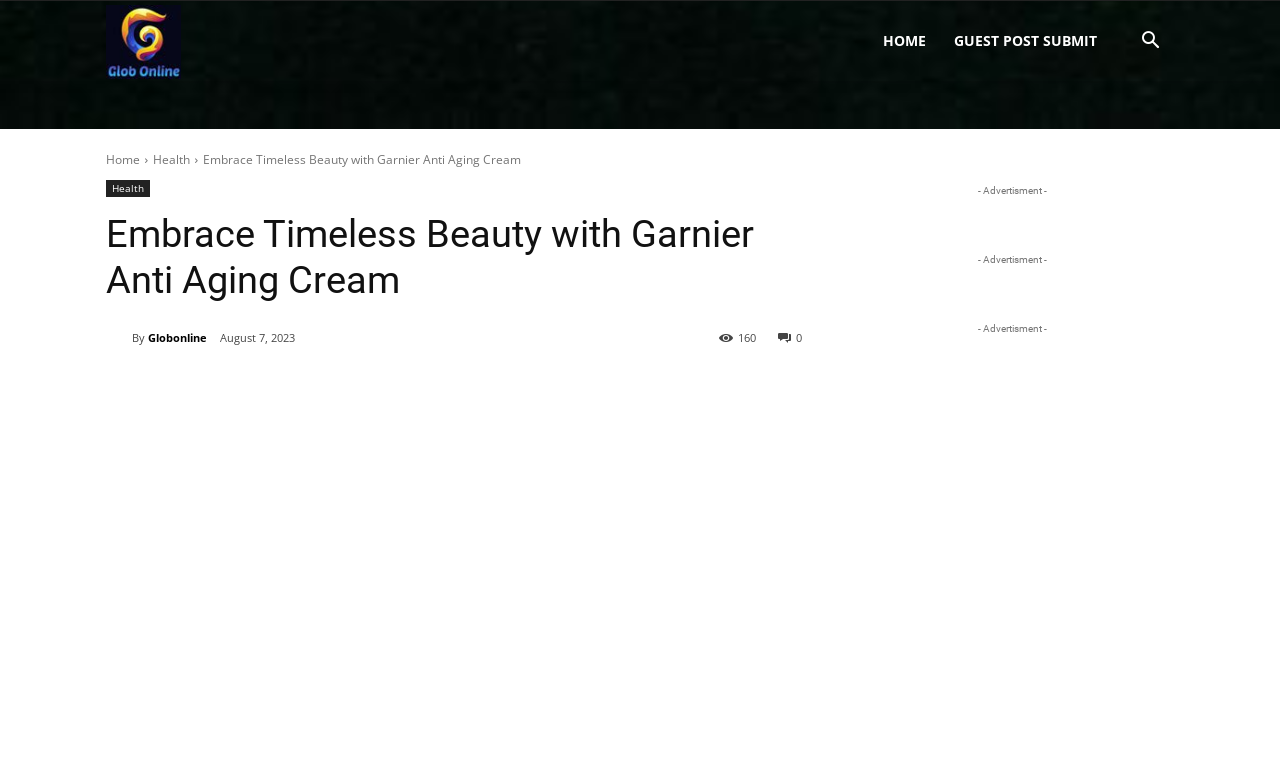Please find the bounding box coordinates for the clickable element needed to perform this instruction: "Check the date of the article".

[0.172, 0.432, 0.23, 0.452]